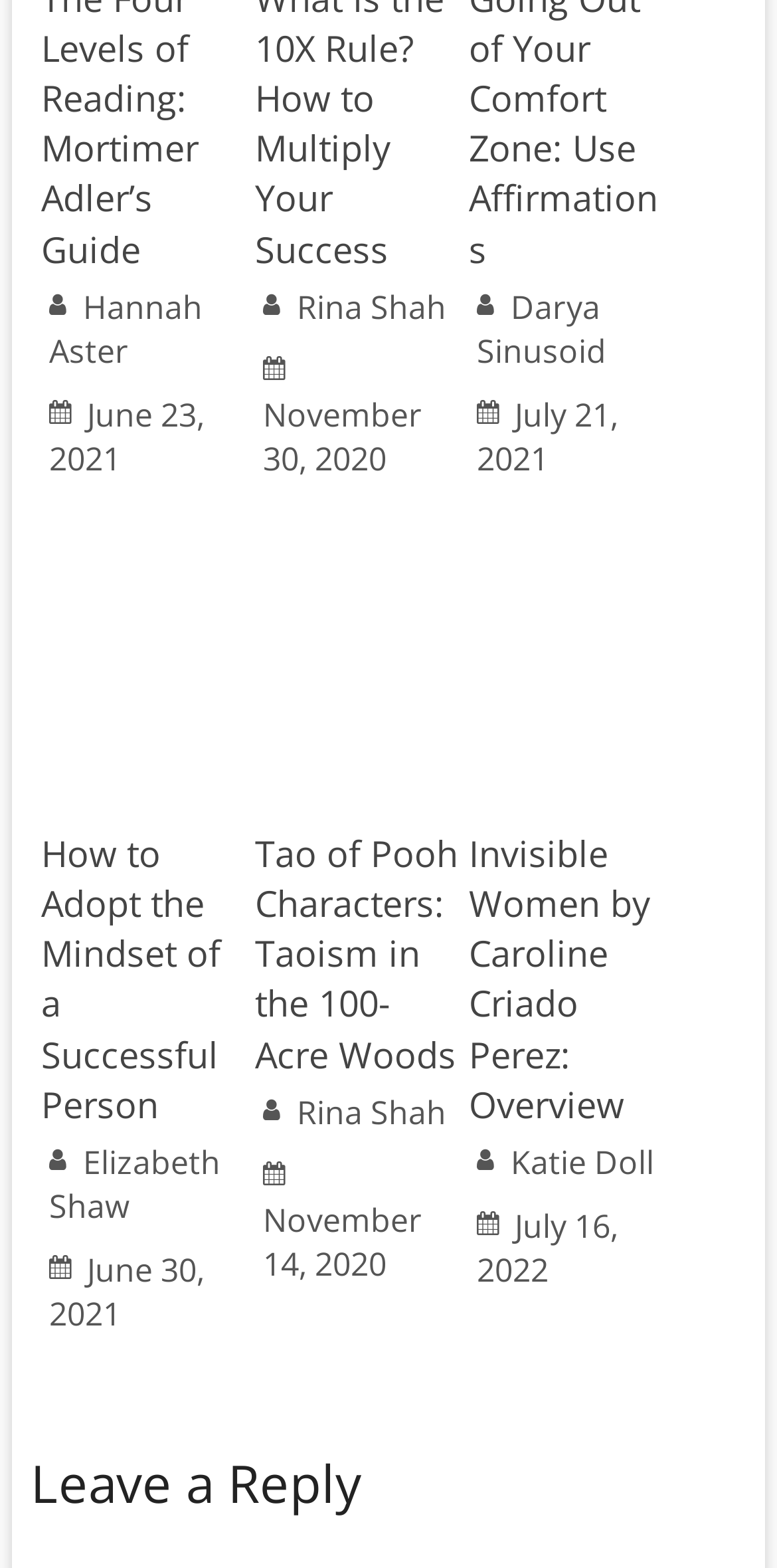Locate the bounding box coordinates of the area where you should click to accomplish the instruction: "Check out the overview of Invisible Women by Caroline Criado Perez".

[0.603, 0.375, 0.865, 0.403]